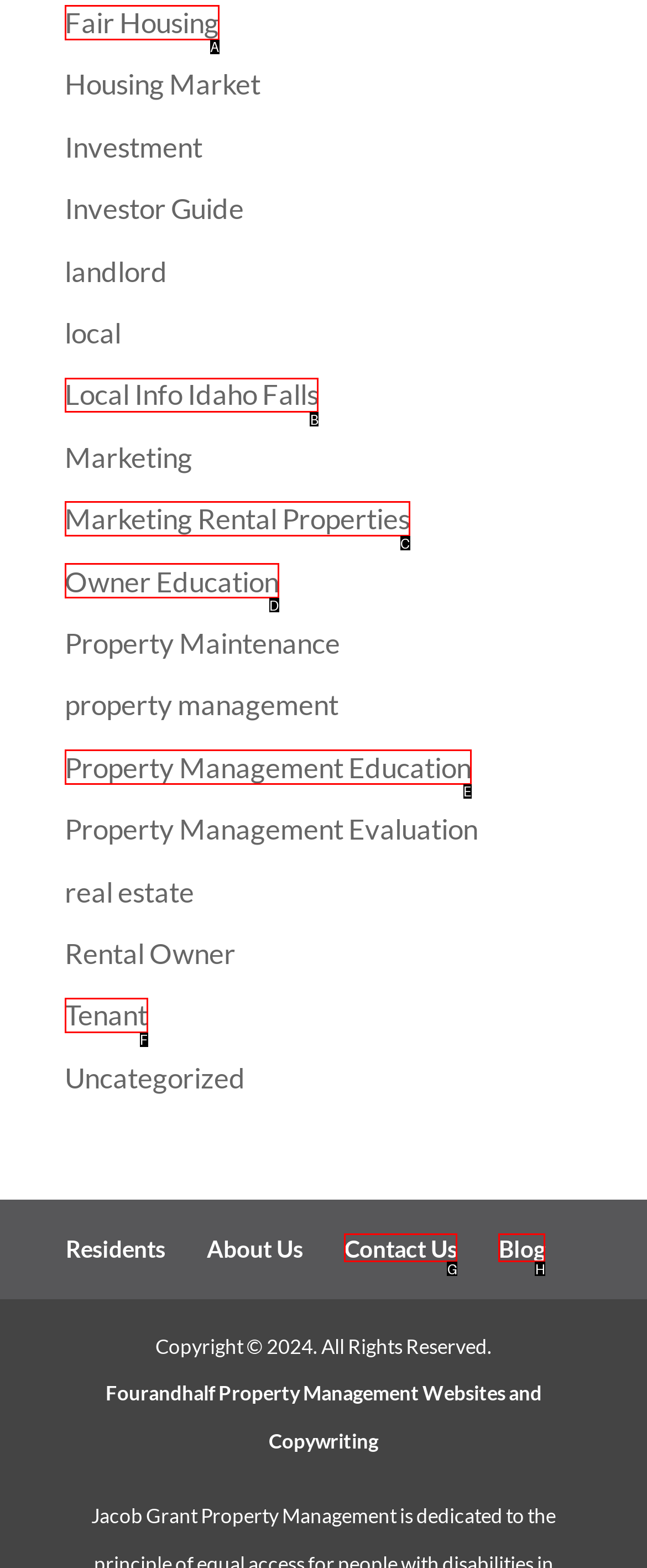Identify the HTML element to select in order to accomplish the following task: Visit Local Info Idaho Falls
Reply with the letter of the chosen option from the given choices directly.

B